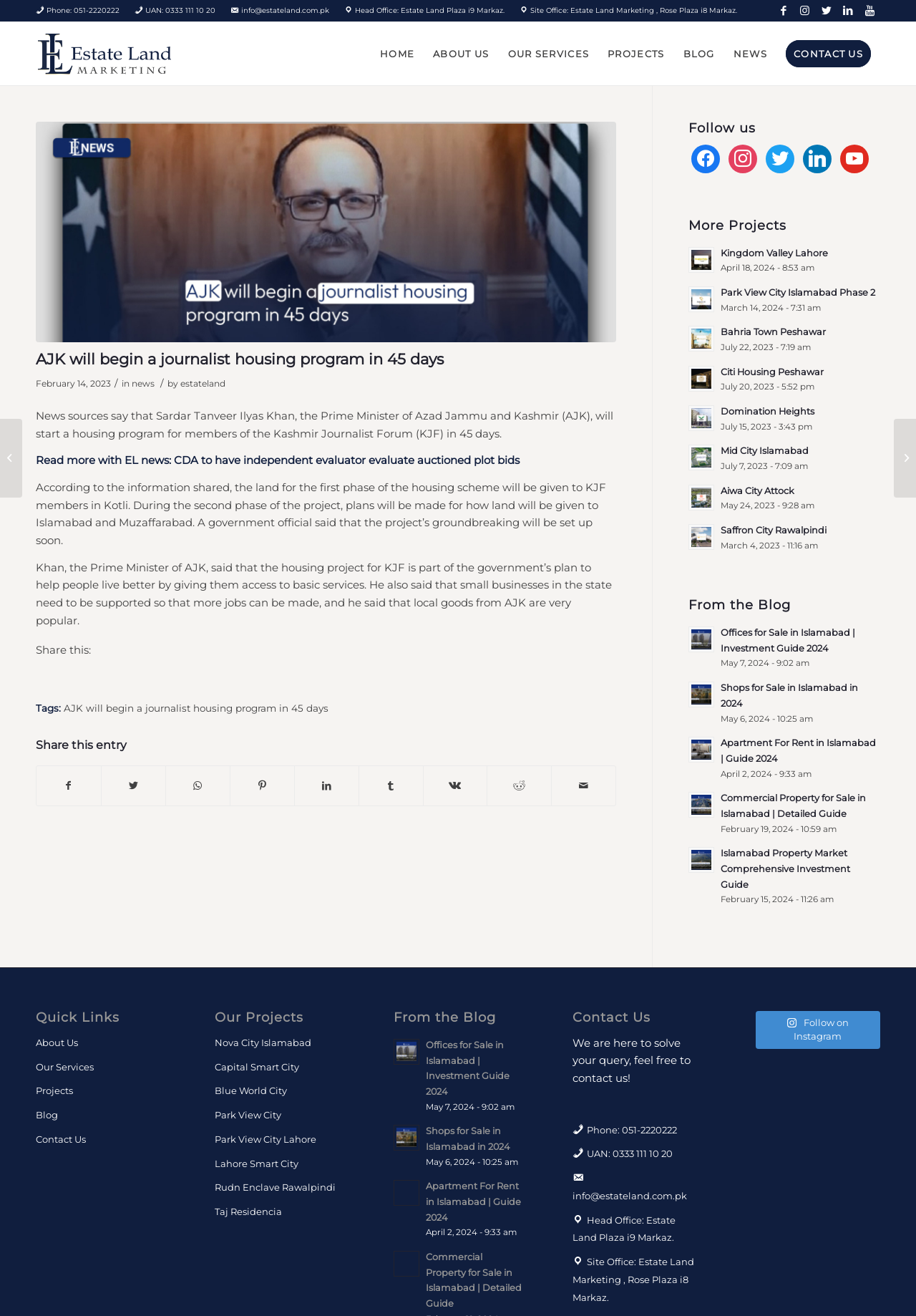Please provide a comprehensive answer to the question based on the screenshot: What is the date of the latest blog post?

I looked at the 'From the Blog' section of the webpage and found the date of the latest blog post, which is 'May 7, 2024'.